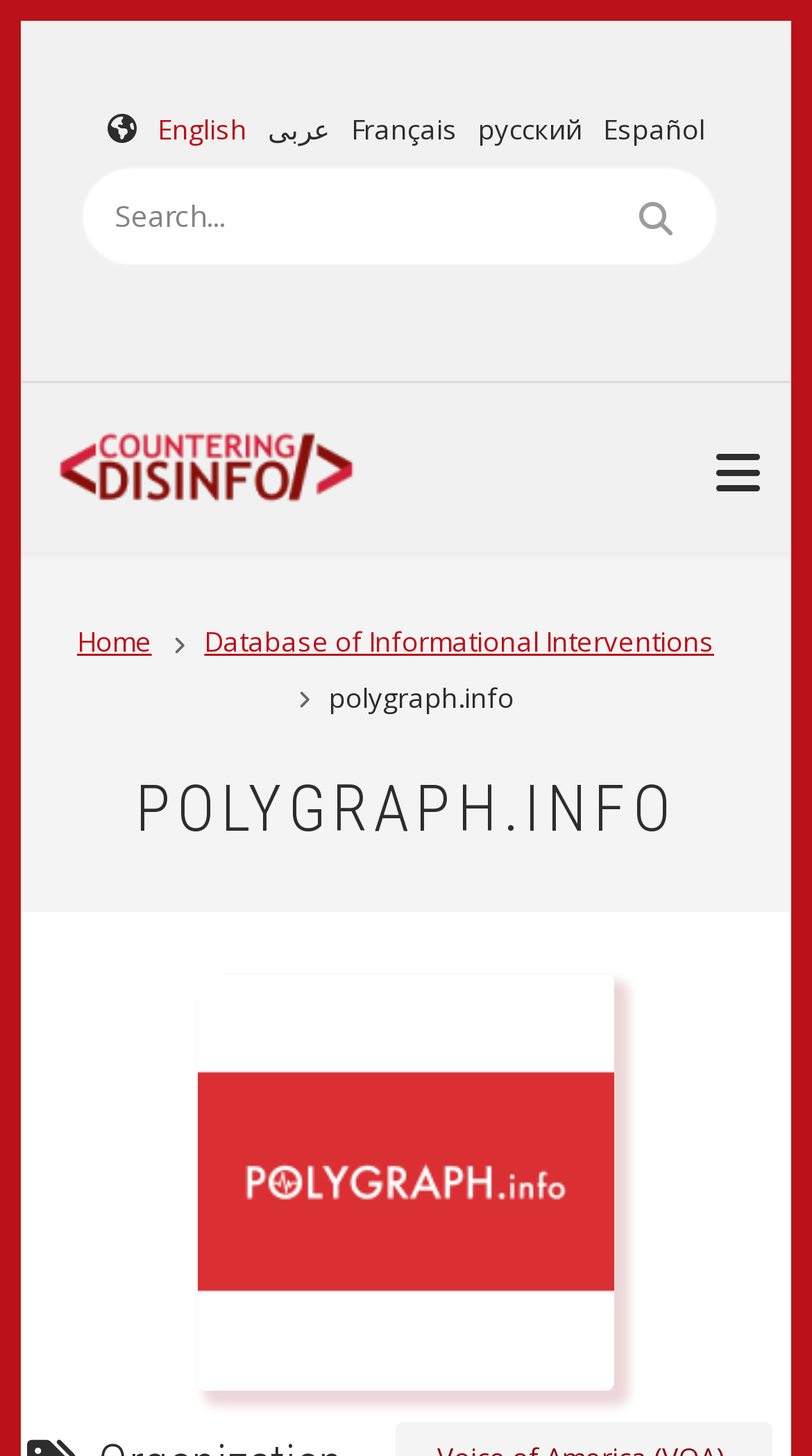What is the breadcrumb navigation for?
Based on the image, provide your answer in one word or phrase.

To show the current page's location